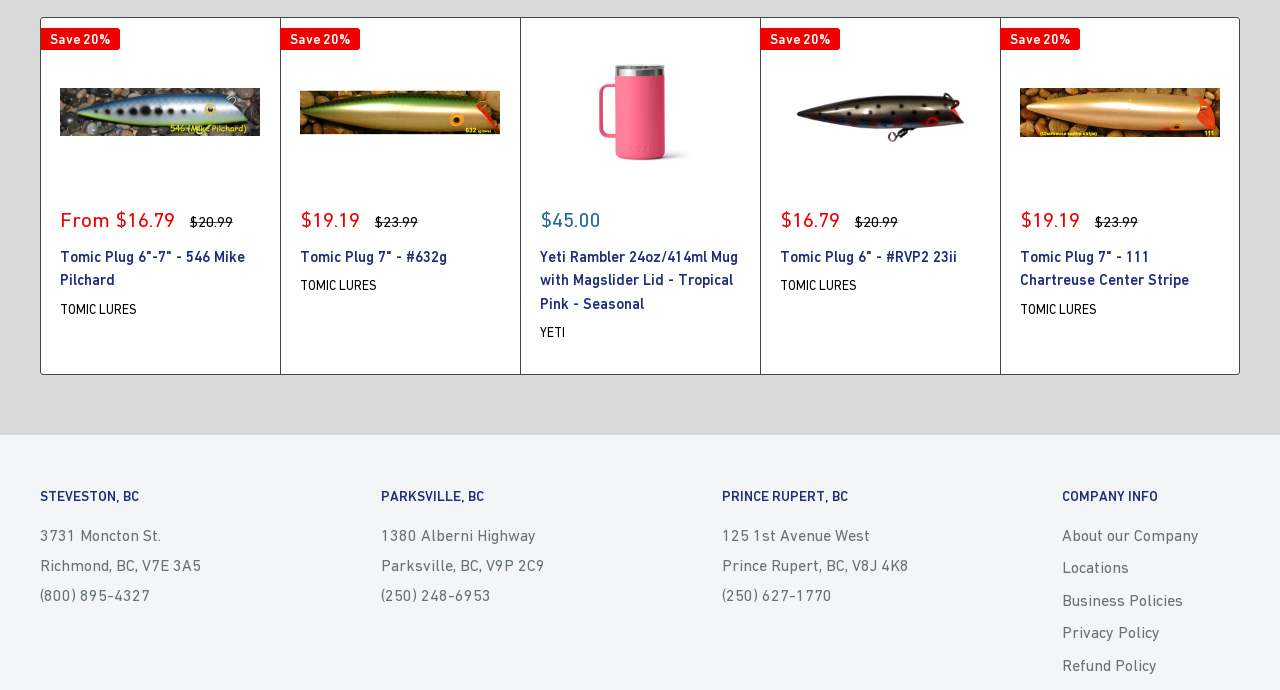Identify the bounding box for the UI element described as: "parent_node: Save 20% aria-label="Next"". Ensure the coordinates are four float numbers between 0 and 1, formatted as [left, top, right, bottom].

[0.955, 0.259, 0.982, 0.31]